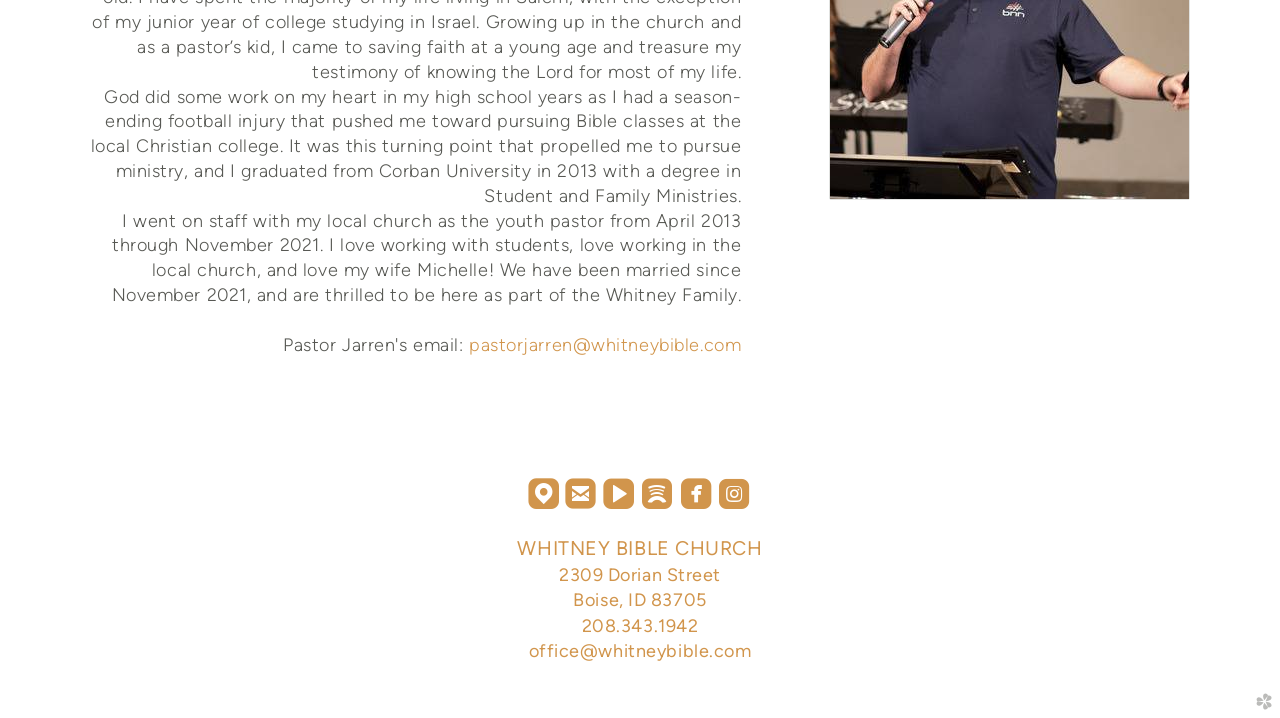Use the information in the screenshot to answer the question comprehensively: What social media platforms does the church have?

The social media platforms can be found in the footer section of the webpage, where there are links to the church's profiles on Facebook, Instagram, and Spotify, represented by icons.